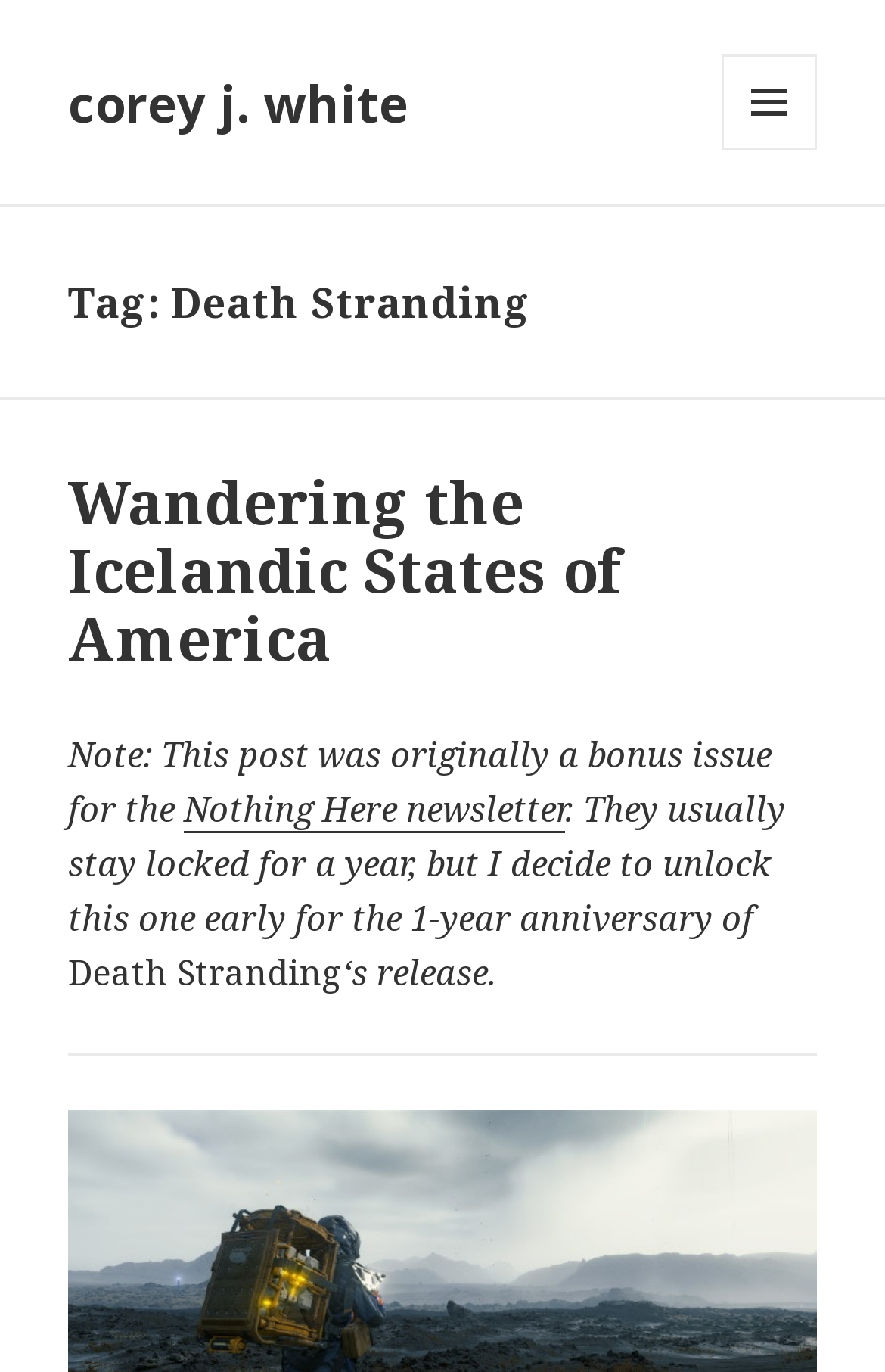What is the orientation of the separator?
Please ensure your answer to the question is detailed and covers all necessary aspects.

I determined the orientation of the separator by examining the separator element which has an orientation attribute set to 'horizontal'.